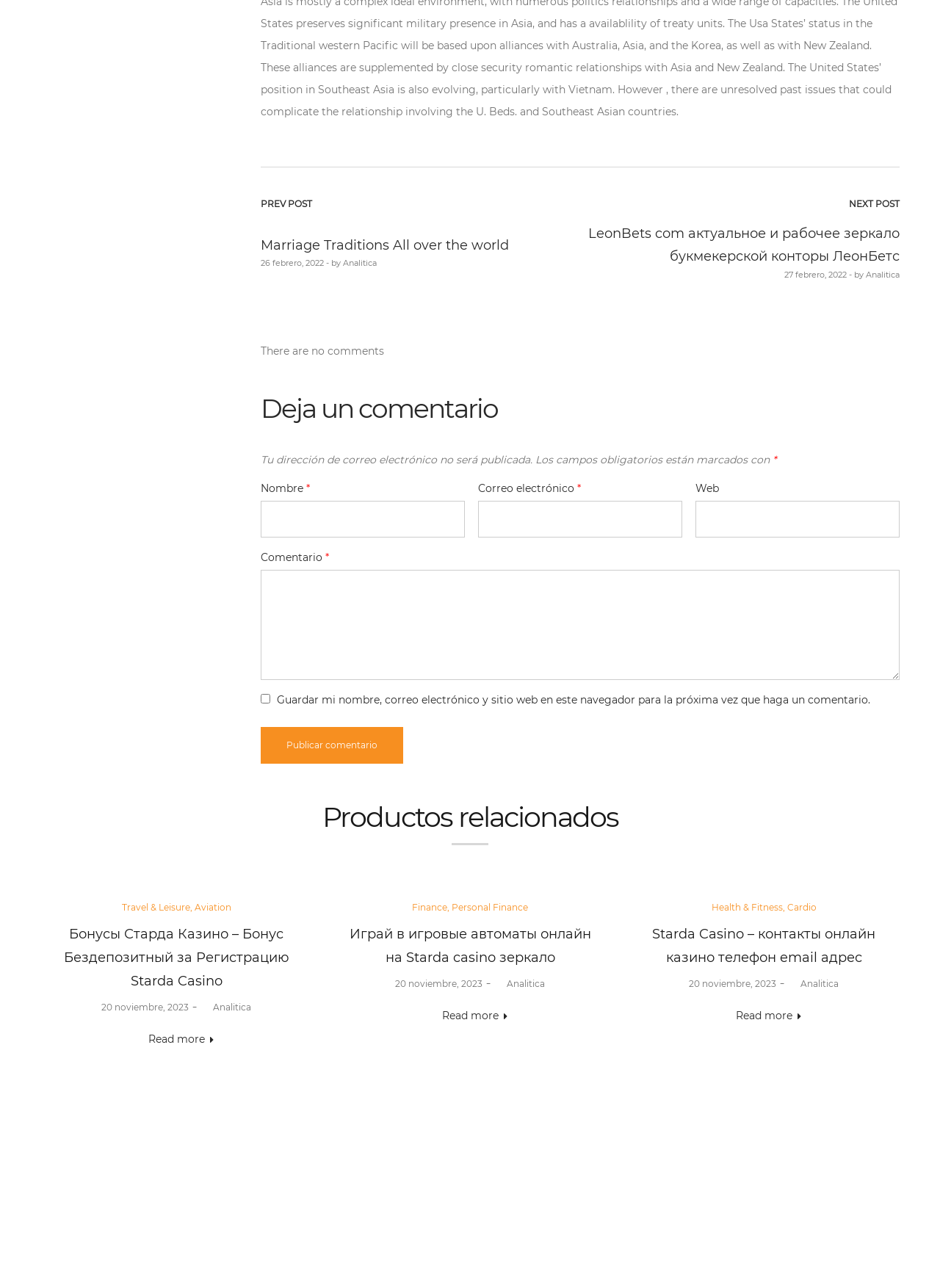What is the purpose of the 'Publicar comentario' button?
Use the screenshot to answer the question with a single word or phrase.

To submit a comment